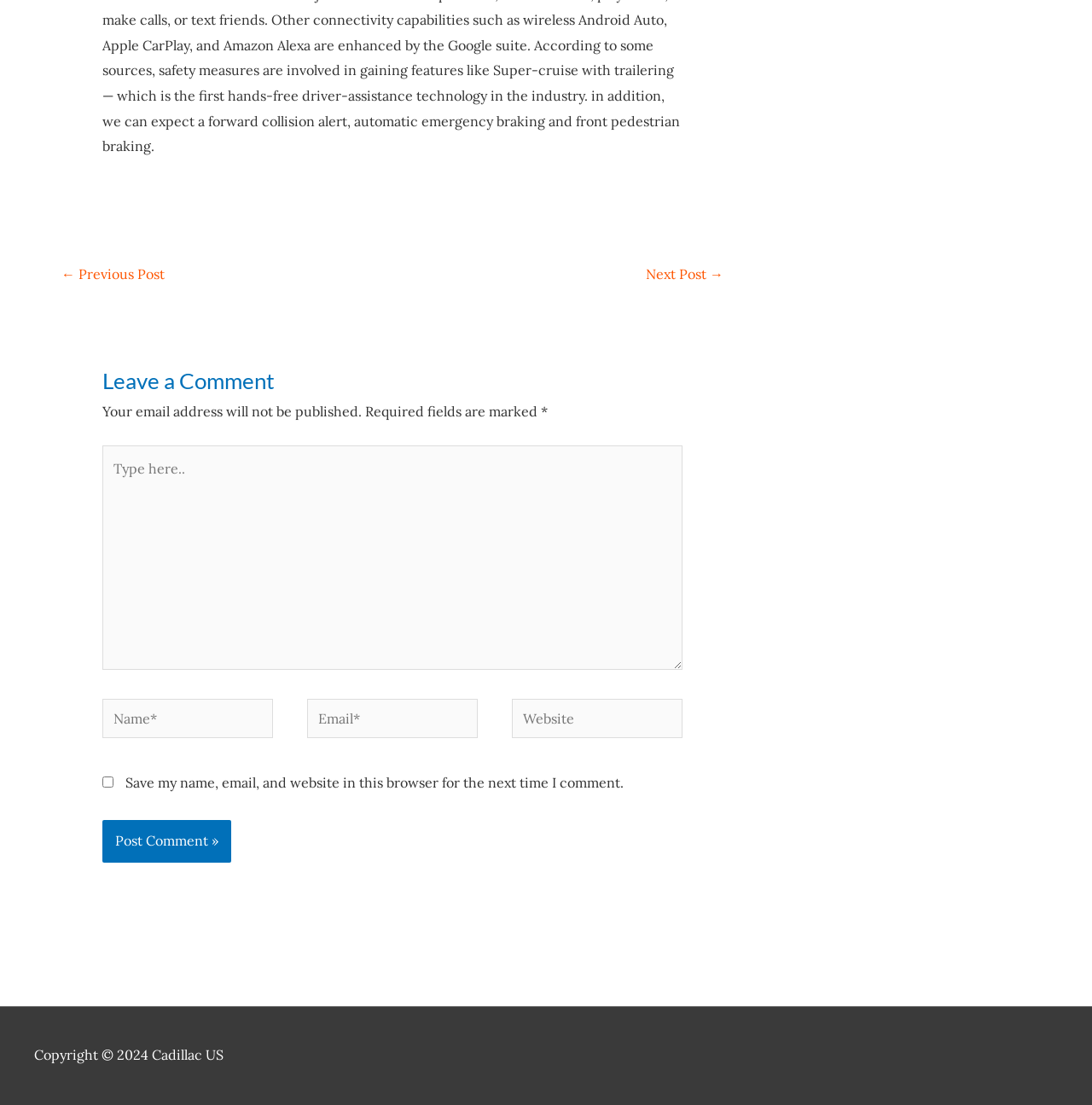Respond to the question below with a single word or phrase:
What is the name of the website mentioned at the bottom of the webpage?

Cadillac US